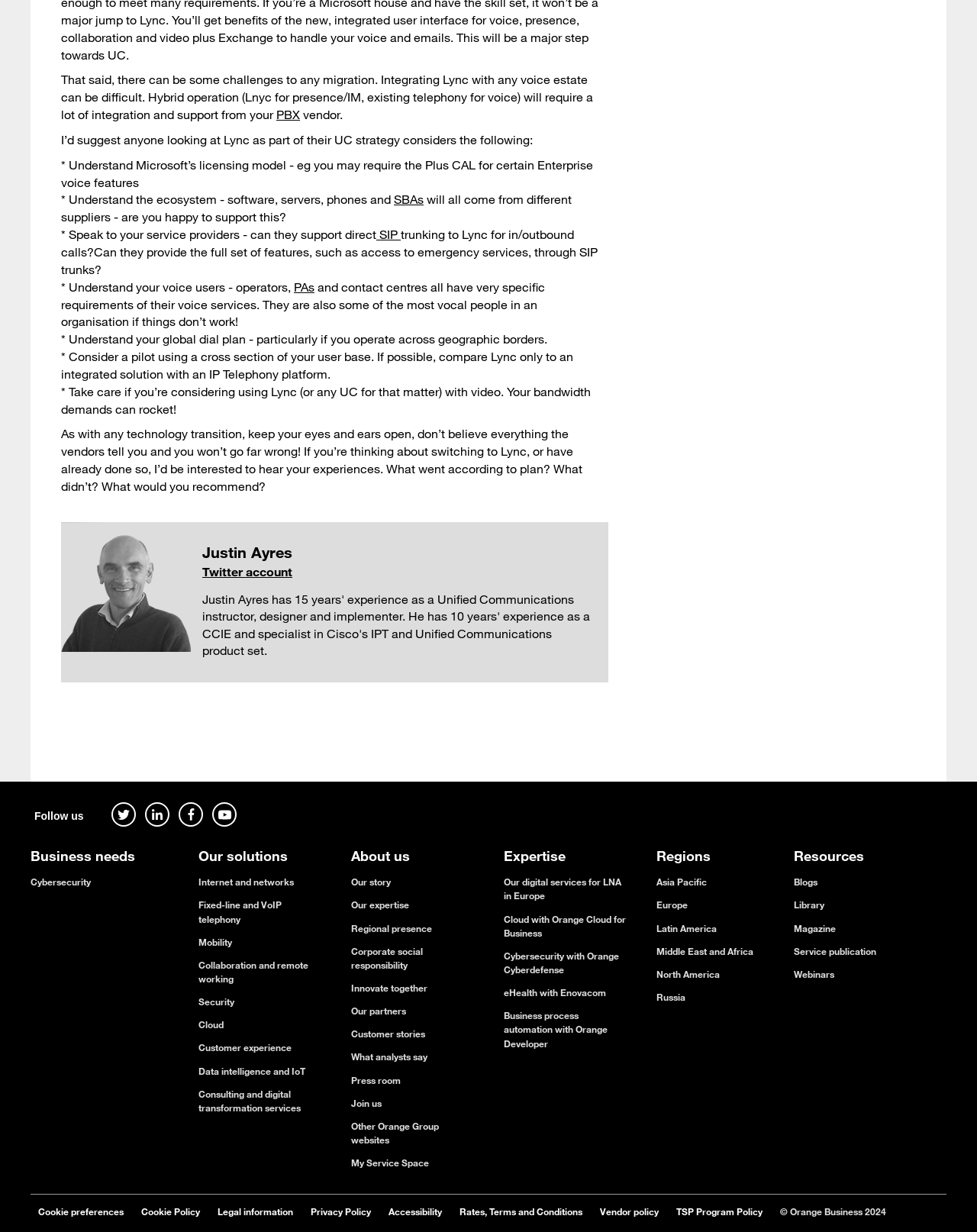Please determine the bounding box coordinates of the clickable area required to carry out the following instruction: "Check out our blogs". The coordinates must be four float numbers between 0 and 1, represented as [left, top, right, bottom].

[0.812, 0.711, 0.837, 0.721]